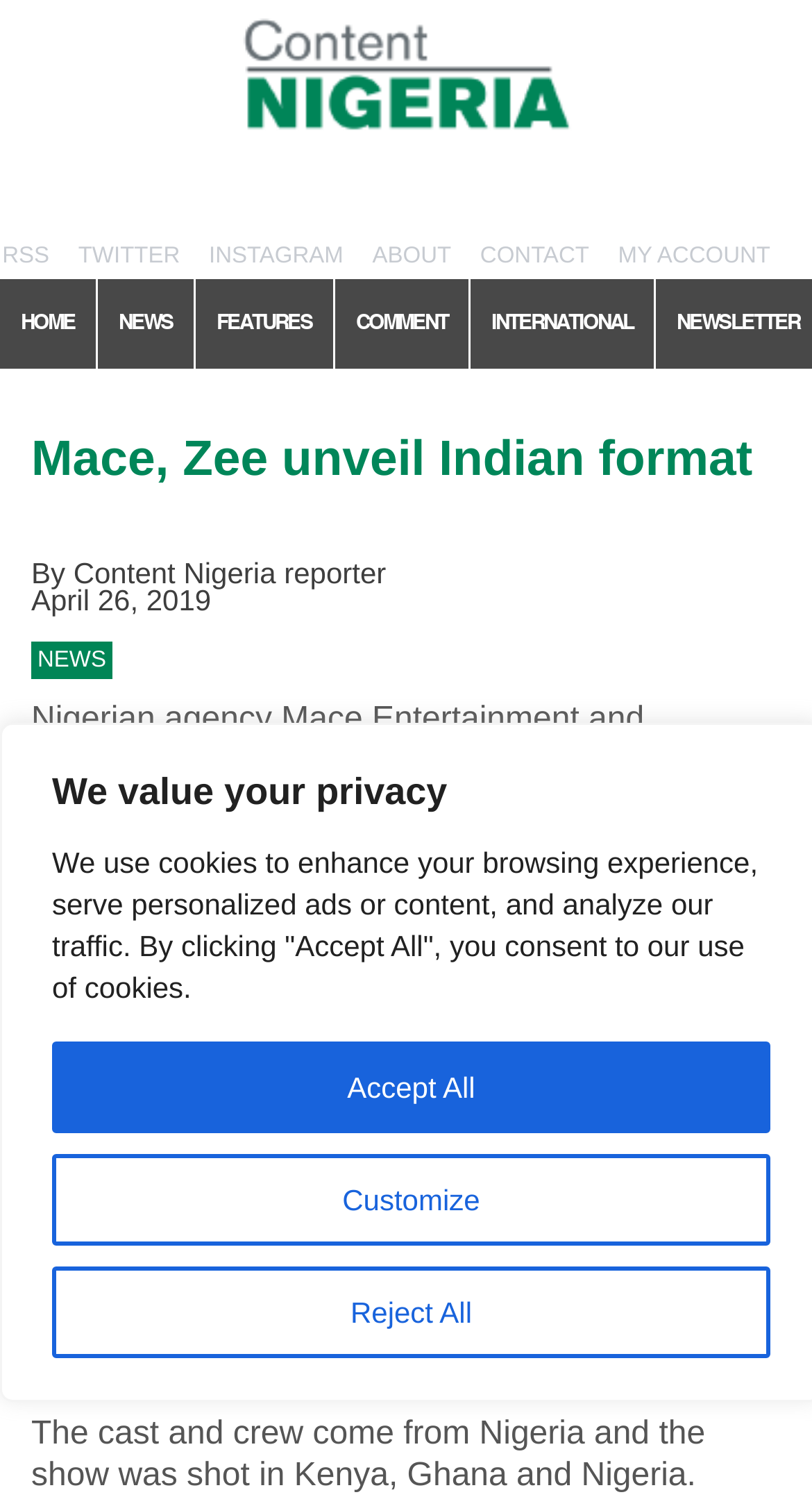Predict the bounding box coordinates of the area that should be clicked to accomplish the following instruction: "View Mike Godson's profile". The bounding box coordinates should consist of four float numbers between 0 and 1, i.e., [left, top, right, bottom].

[0.159, 0.793, 0.431, 0.821]